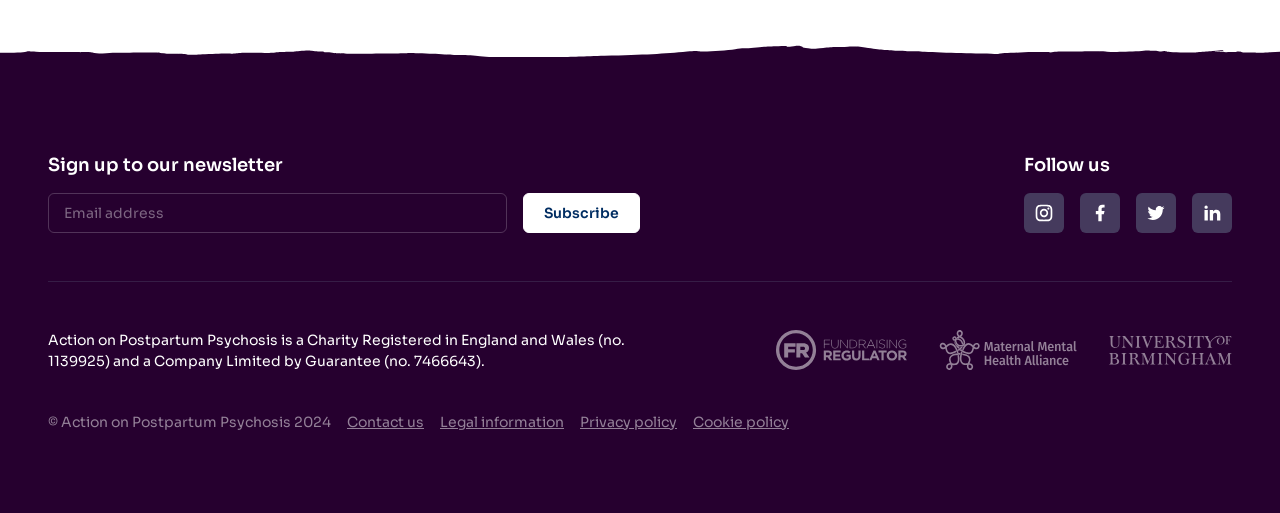Give the bounding box coordinates for the element described as: "name="EMAIL" placeholder="Email address"".

[0.038, 0.376, 0.396, 0.454]